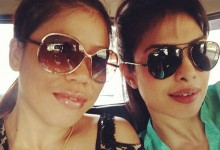What is the theme related to this image?
Answer the question with just one word or phrase using the image.

Personal connections and social engagement